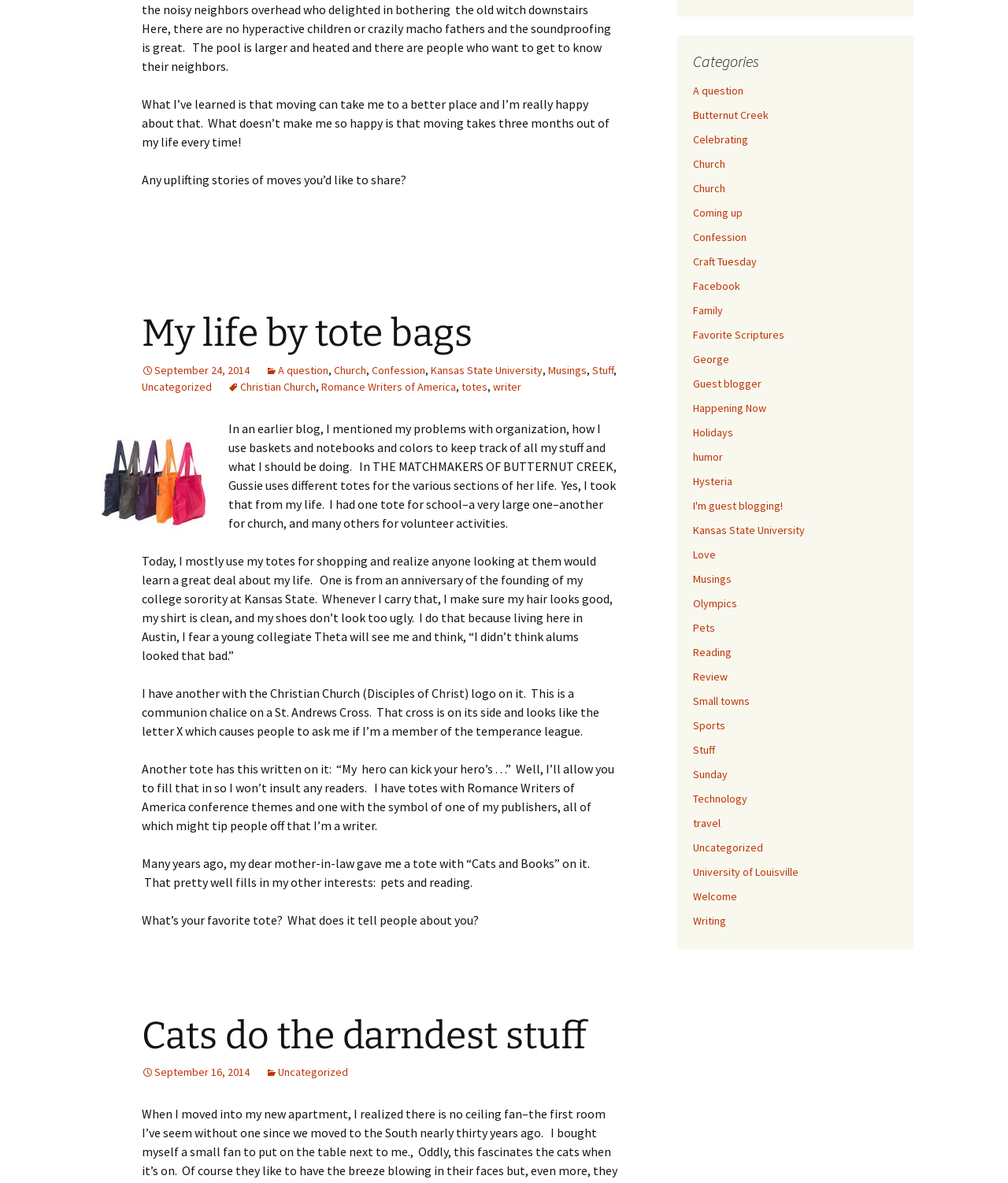Please give a succinct answer using a single word or phrase:
What is the purpose of the author's totes?

To reflect personality and interests